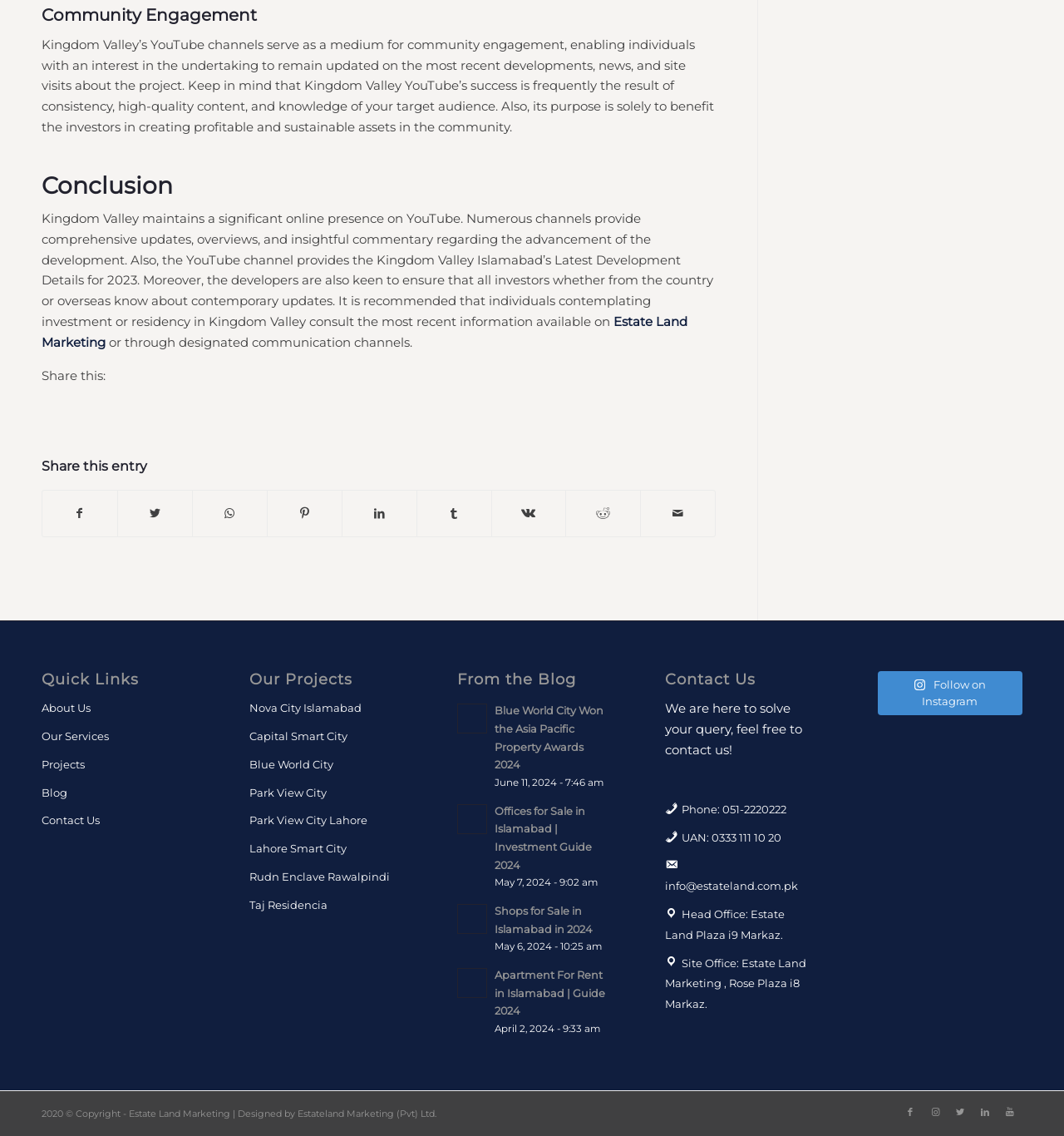Answer briefly with one word or phrase:
What is the name of the company that provides services related to real estate?

Estate Land Marketing